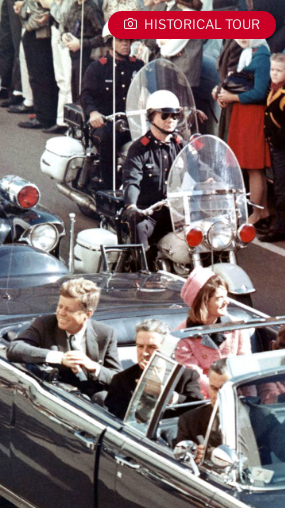What is the date of the event? Based on the image, give a response in one word or a short phrase.

November 22, 1963